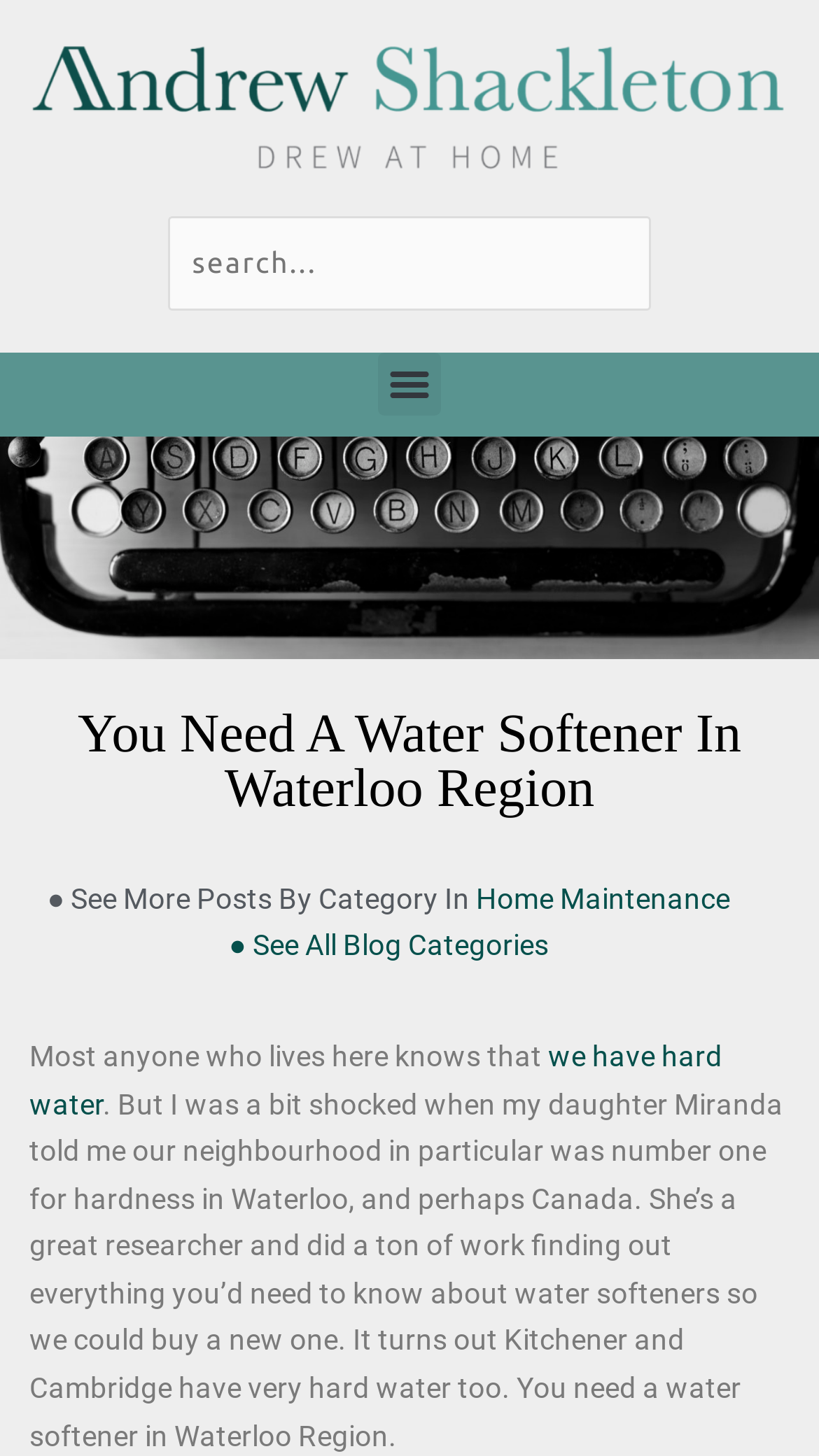Reply to the question below using a single word or brief phrase:
What is the effect of hard water on water heaters?

Damages